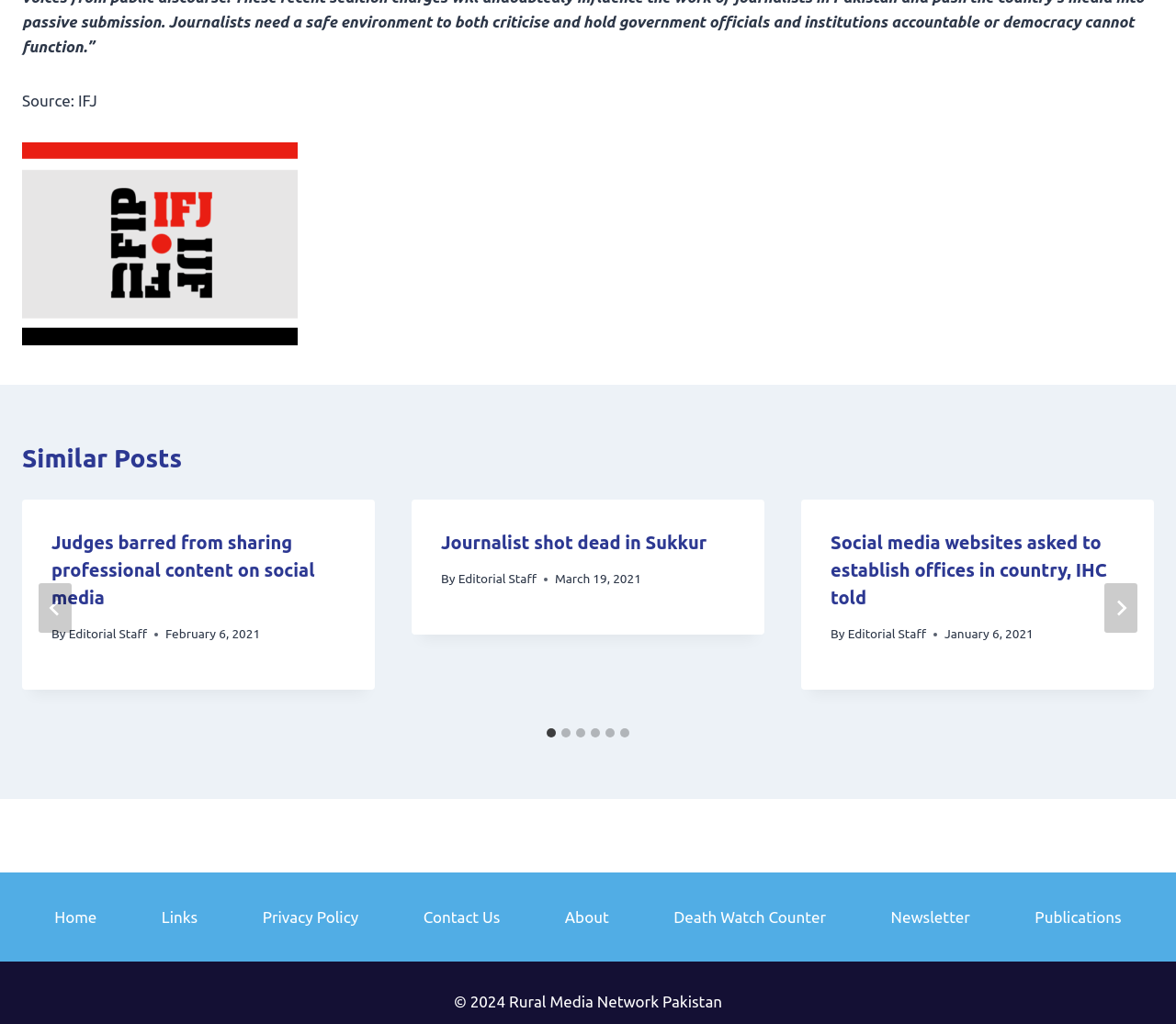Pinpoint the bounding box coordinates of the clickable area needed to execute the instruction: "Go to last slide". The coordinates should be specified as four float numbers between 0 and 1, i.e., [left, top, right, bottom].

[0.033, 0.57, 0.061, 0.618]